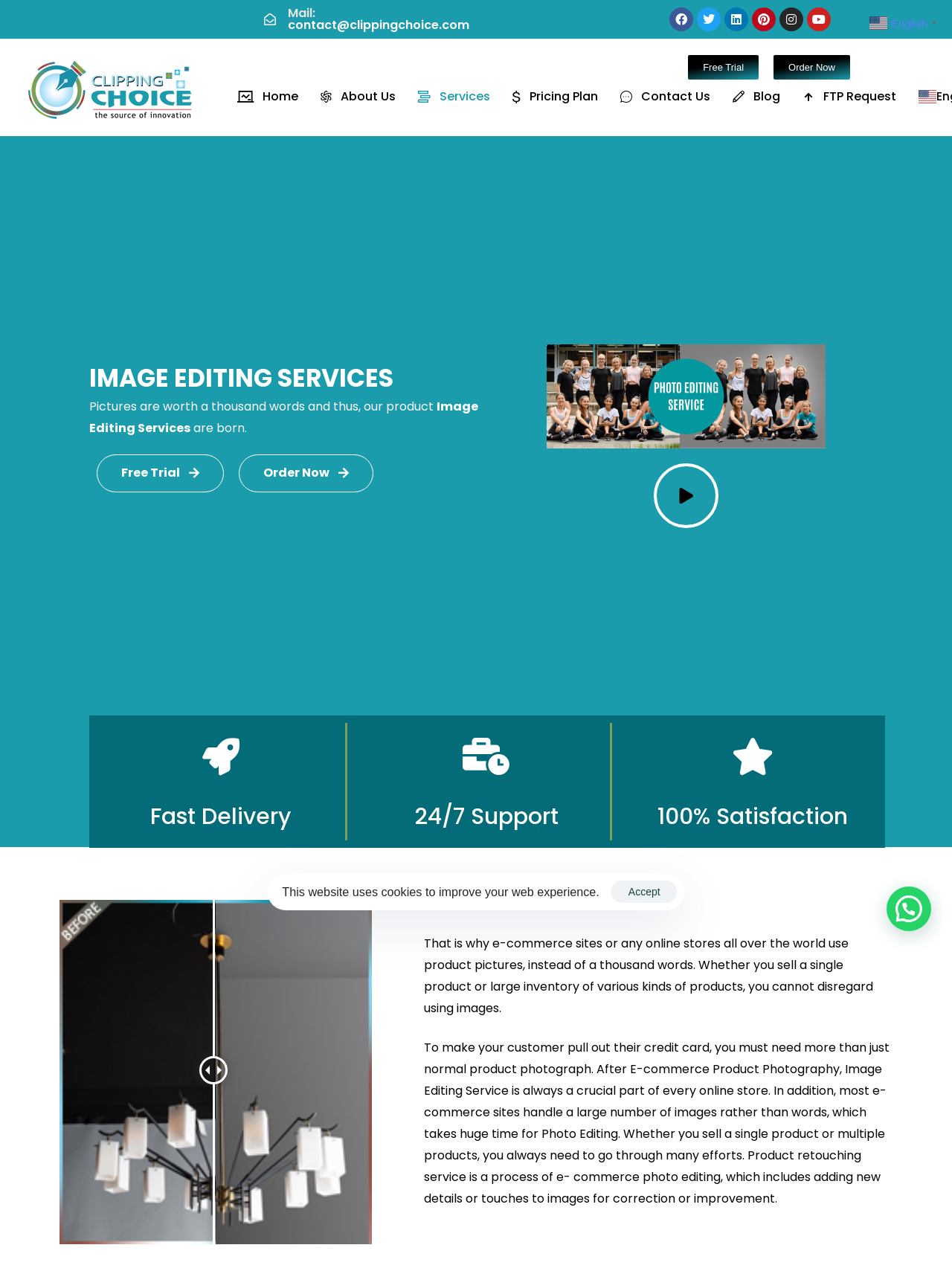Please analyze the image and provide a thorough answer to the question:
What is the benefit of using product images?

According to the webpage's text, product images are used to make customers pull out their credit cards, implying that they play a crucial role in the buying process.